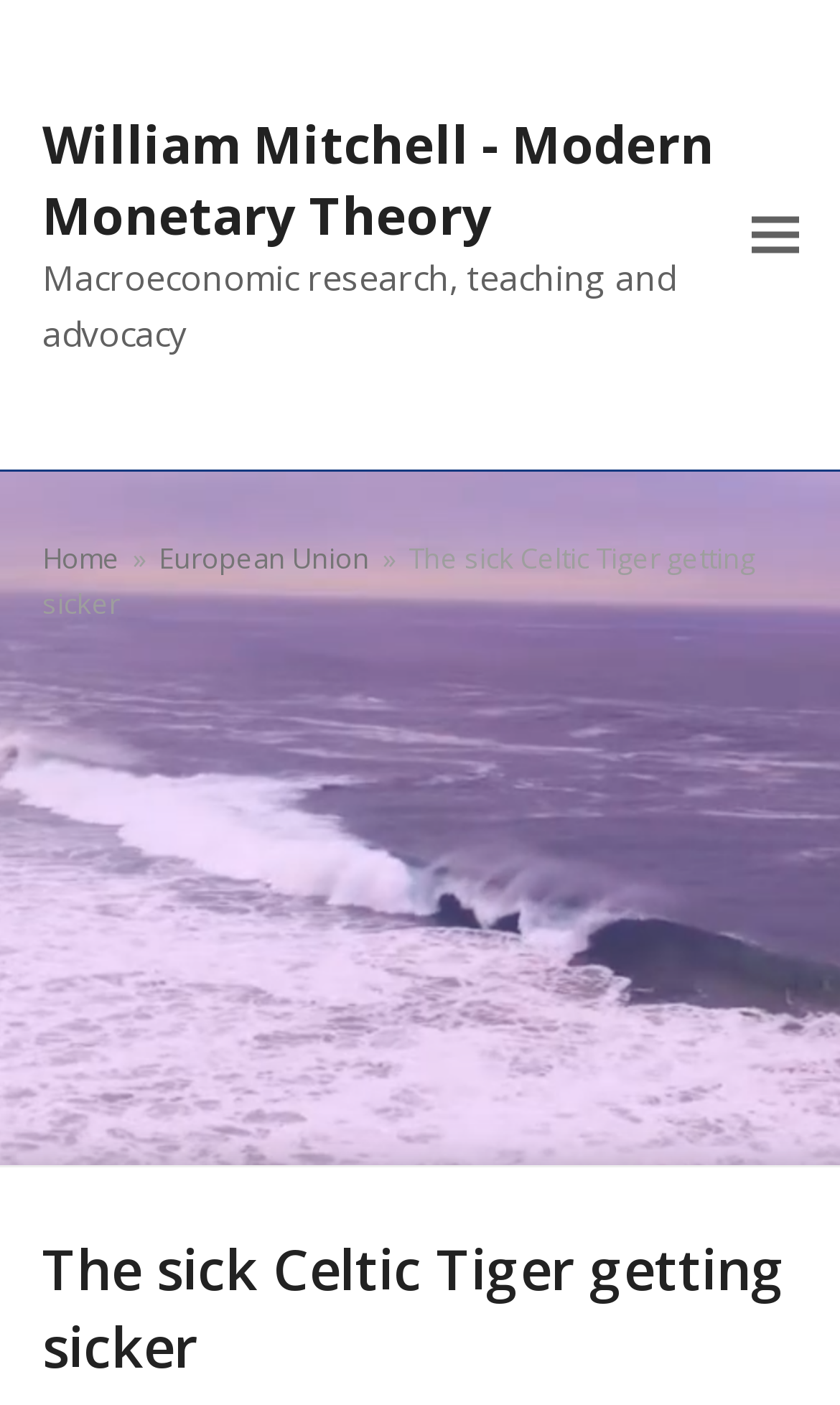What is the main topic of the webpage?
Your answer should be a single word or phrase derived from the screenshot.

Macroeconomic research